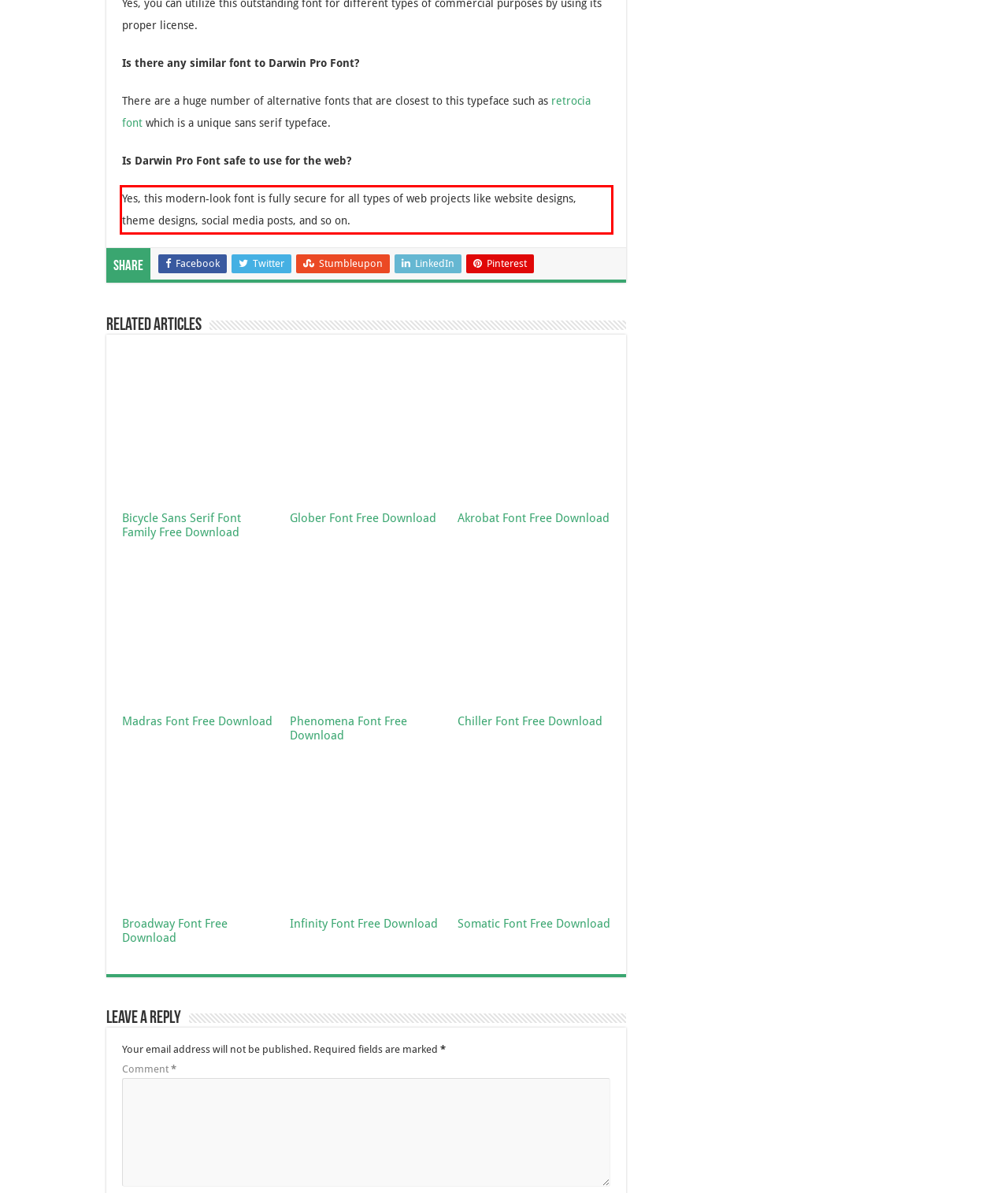Using the provided webpage screenshot, identify and read the text within the red rectangle bounding box.

Yes, this modern-look font is fully secure for all types of web projects like website designs, theme designs, social media posts, and so on.